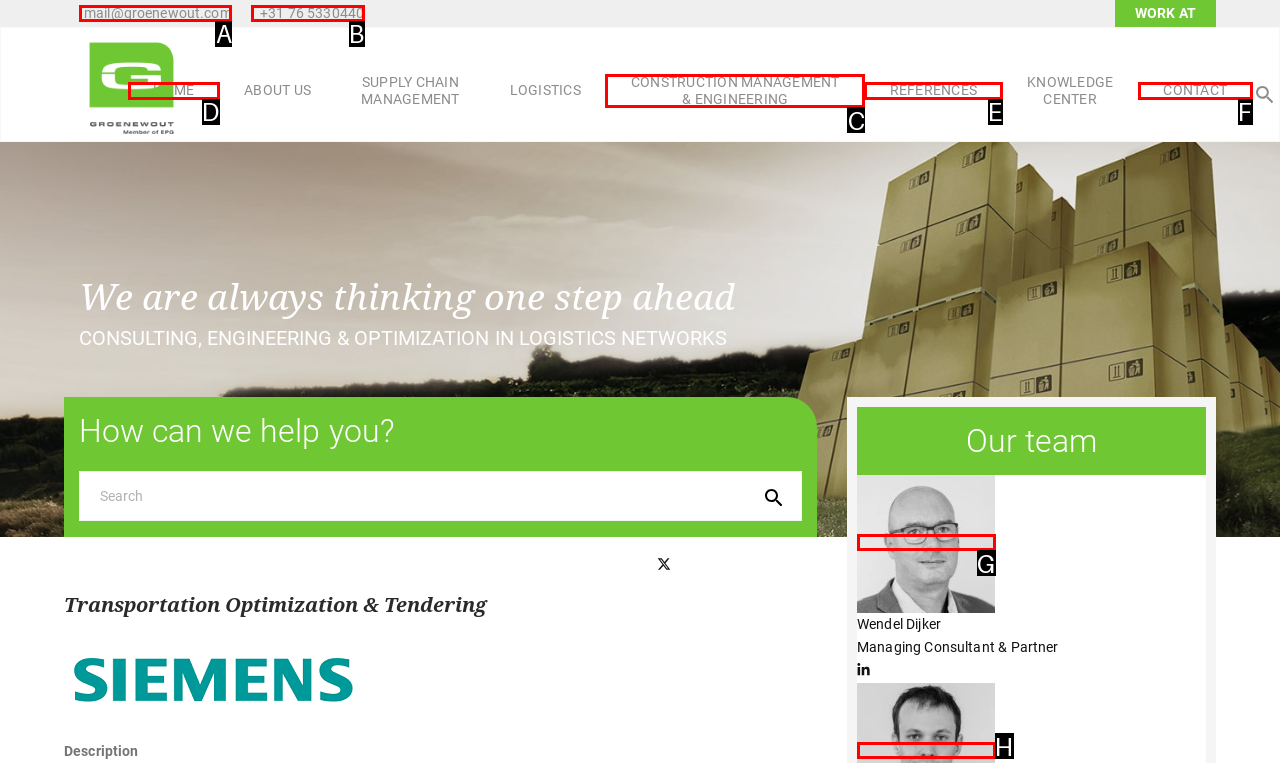From the description: parent_node: Mark van der Boor, identify the option that best matches and reply with the letter of that option directly.

H